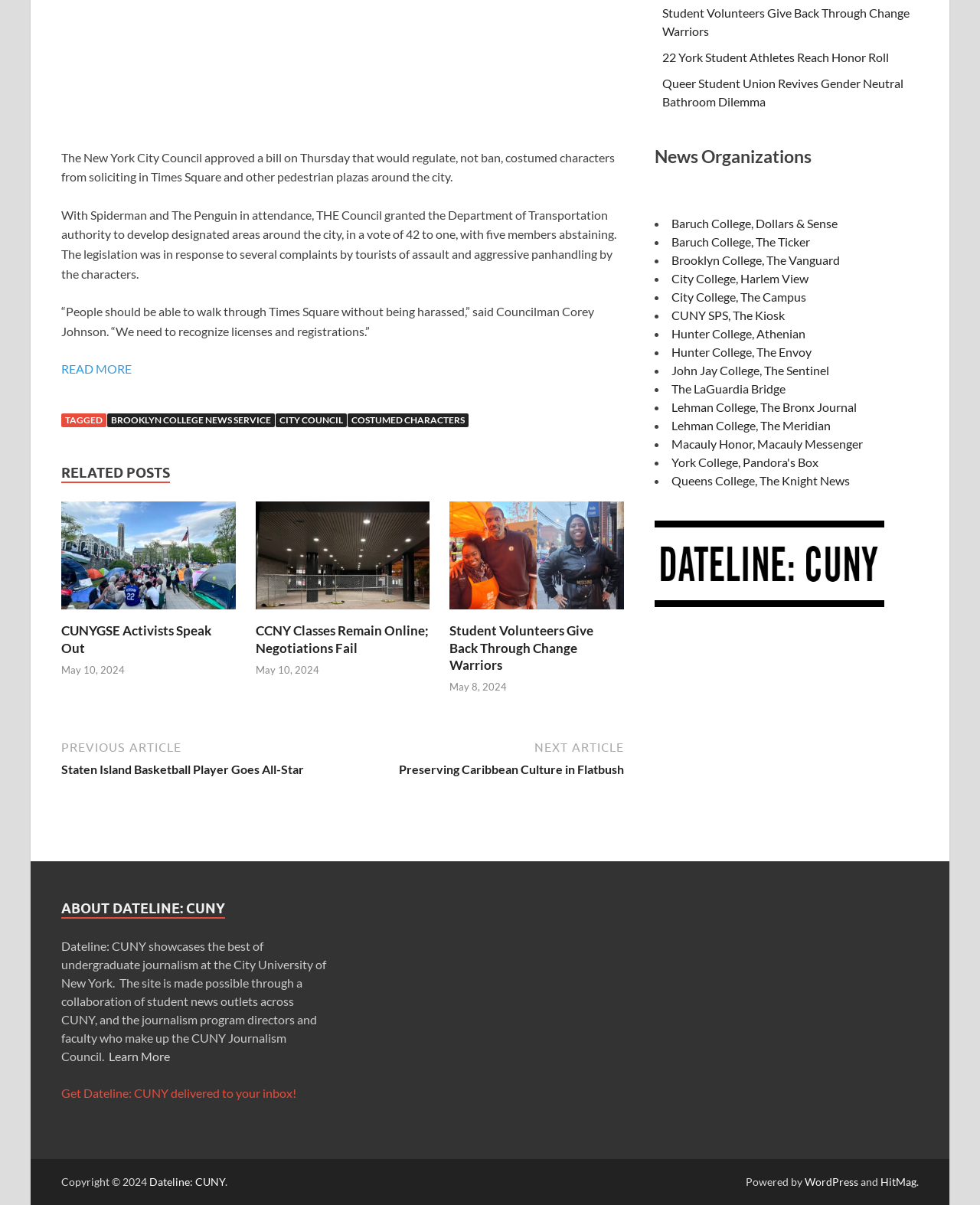Predict the bounding box coordinates for the UI element described as: "HitMag". The coordinates should be four float numbers between 0 and 1, presented as [left, top, right, bottom].

[0.898, 0.975, 0.935, 0.986]